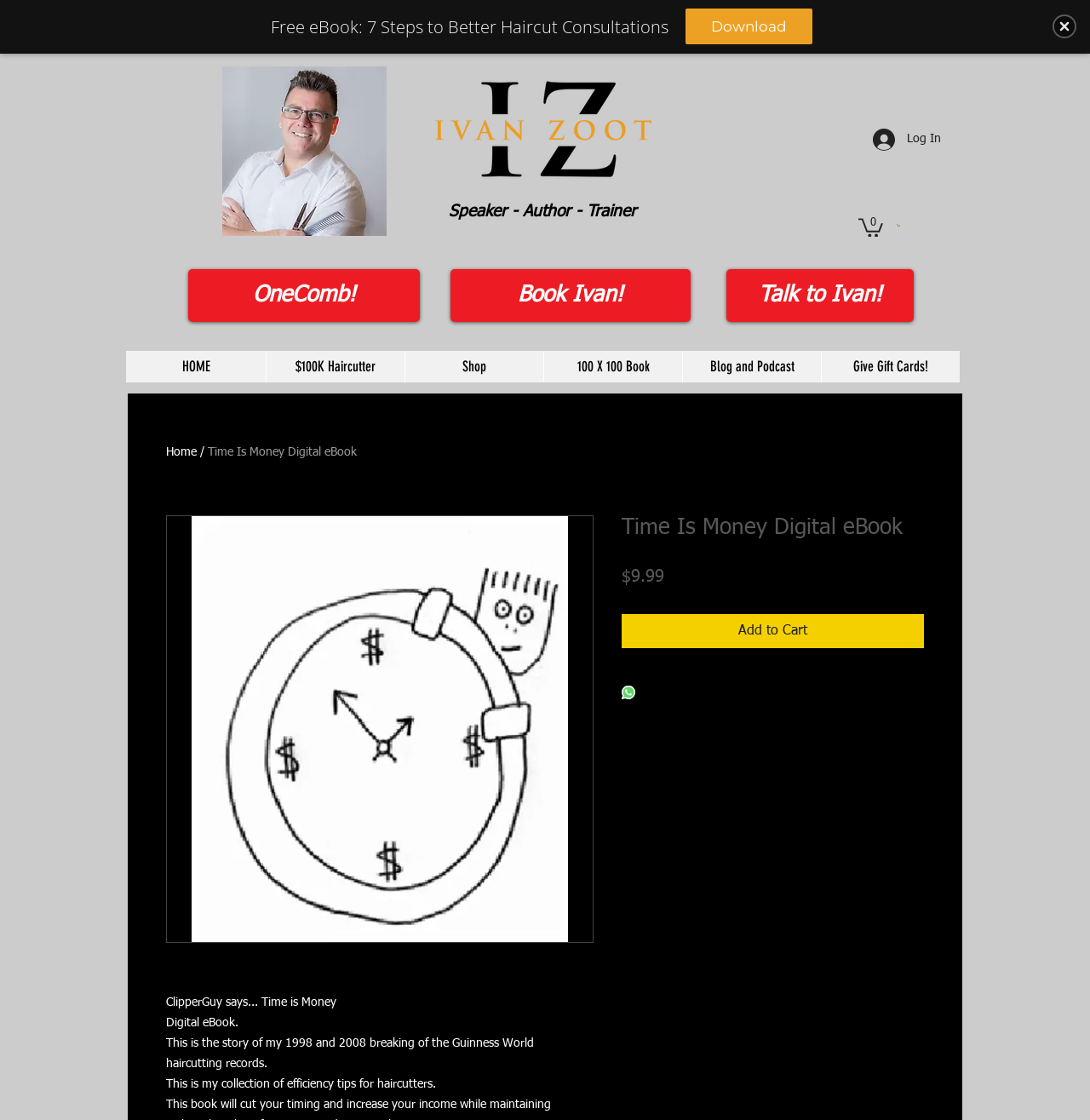Determine the bounding box for the HTML element described here: "$100K Haircutter". The coordinates should be given as [left, top, right, bottom] with each number being a float between 0 and 1.

[0.244, 0.266, 0.371, 0.295]